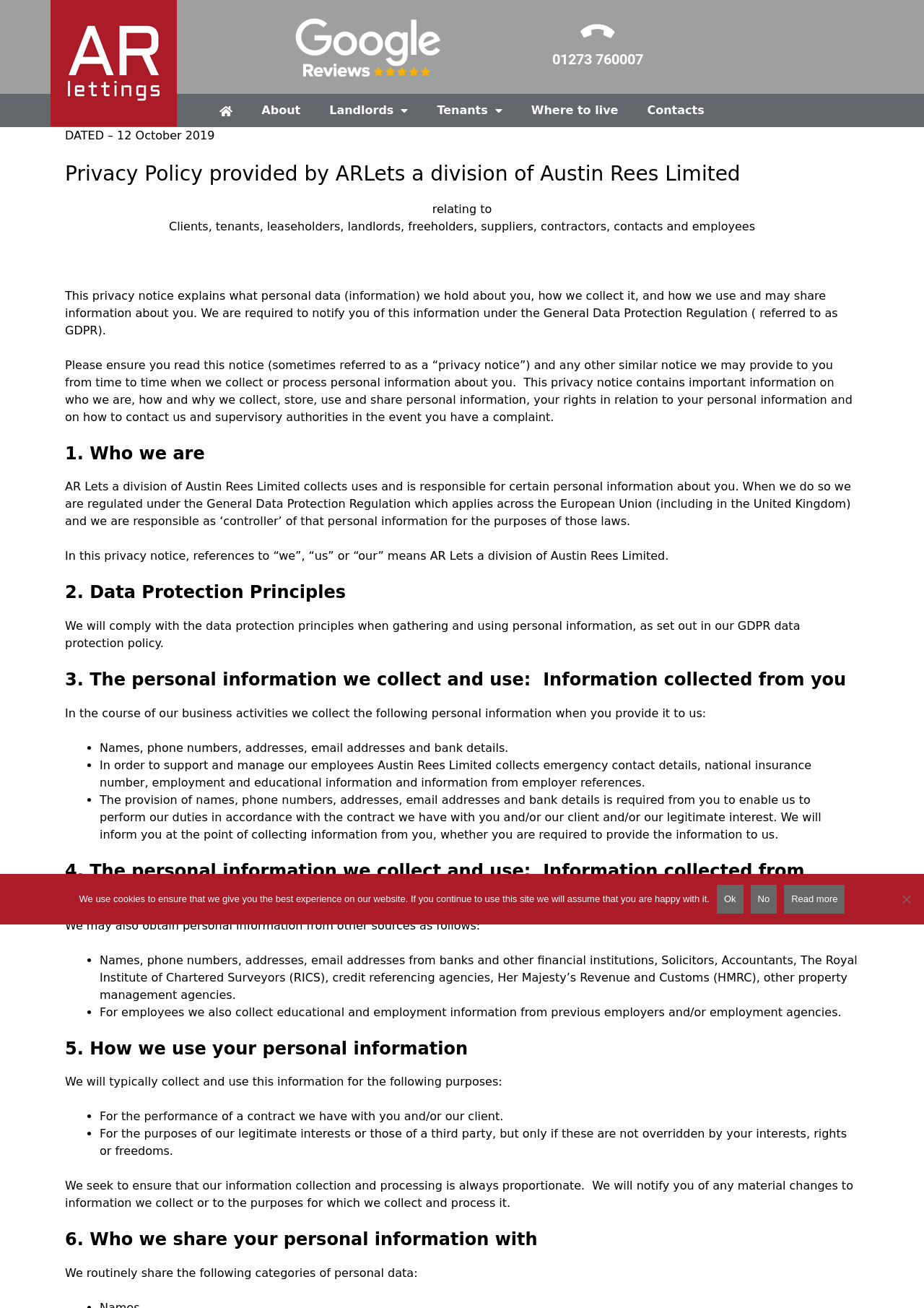Identify the bounding box coordinates for the element you need to click to achieve the following task: "Navigate to the 'About' page". Provide the bounding box coordinates as four float numbers between 0 and 1, in the form [left, top, right, bottom].

[0.267, 0.072, 0.341, 0.097]